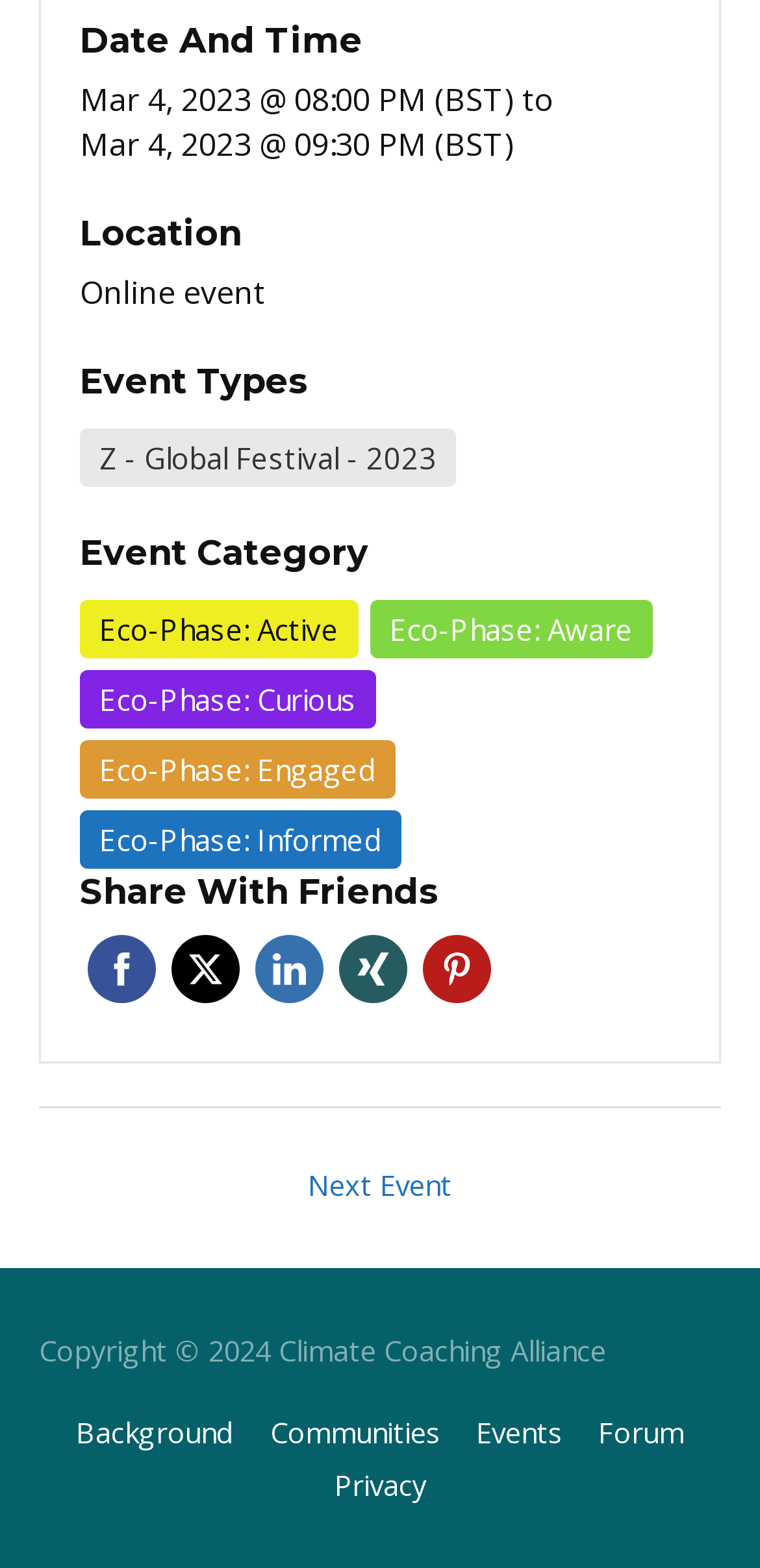Bounding box coordinates are specified in the format (top-left x, top-left y, bottom-right x, bottom-right y). All values are floating point numbers bounded between 0 and 1. Please provide the bounding box coordinate of the region this sentence describes: Privacy

[0.421, 0.934, 0.579, 0.959]